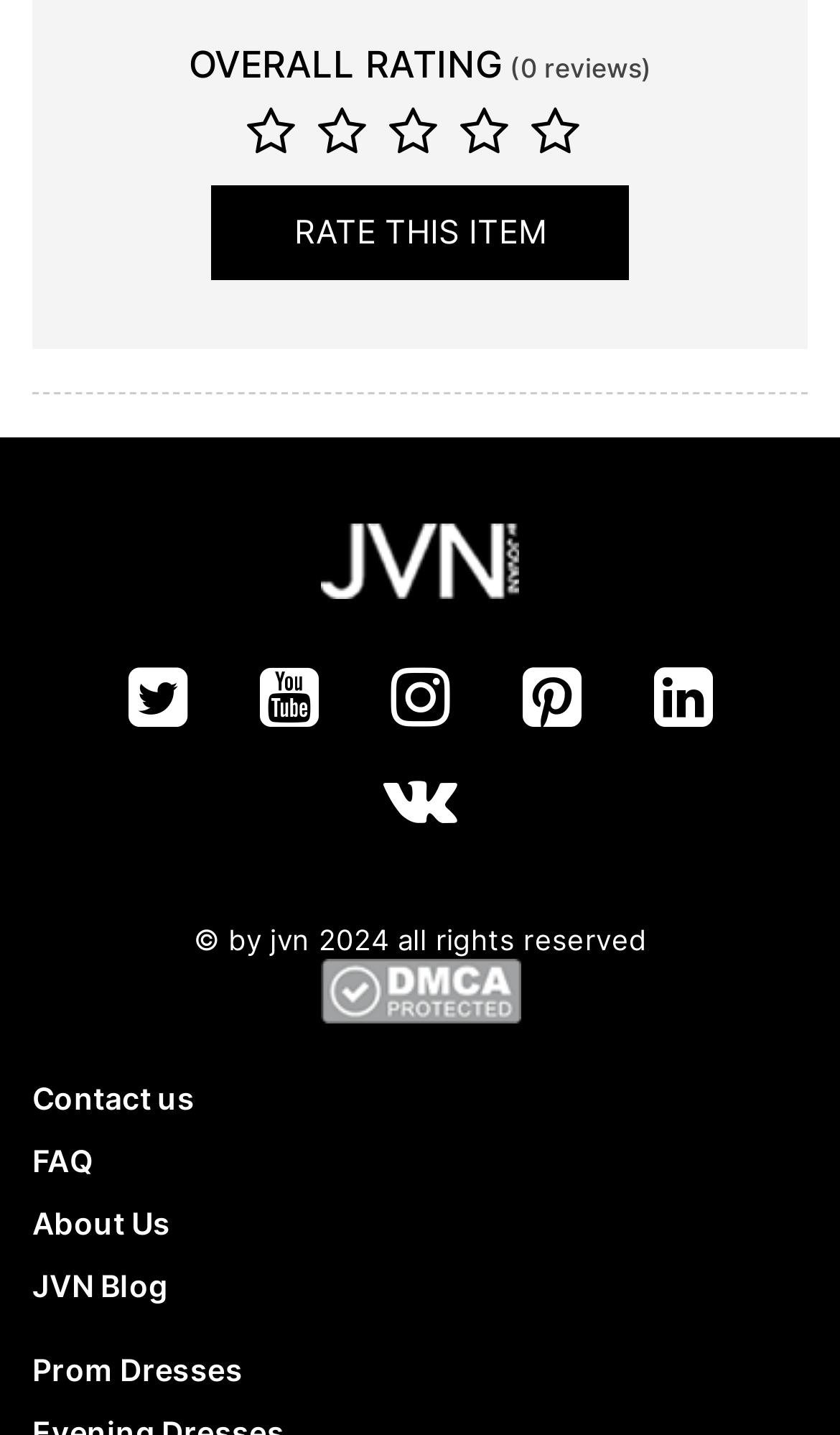Provide the bounding box coordinates for the UI element that is described as: "alt="footer logo" title="footer logo"".

[0.382, 0.398, 0.618, 0.423]